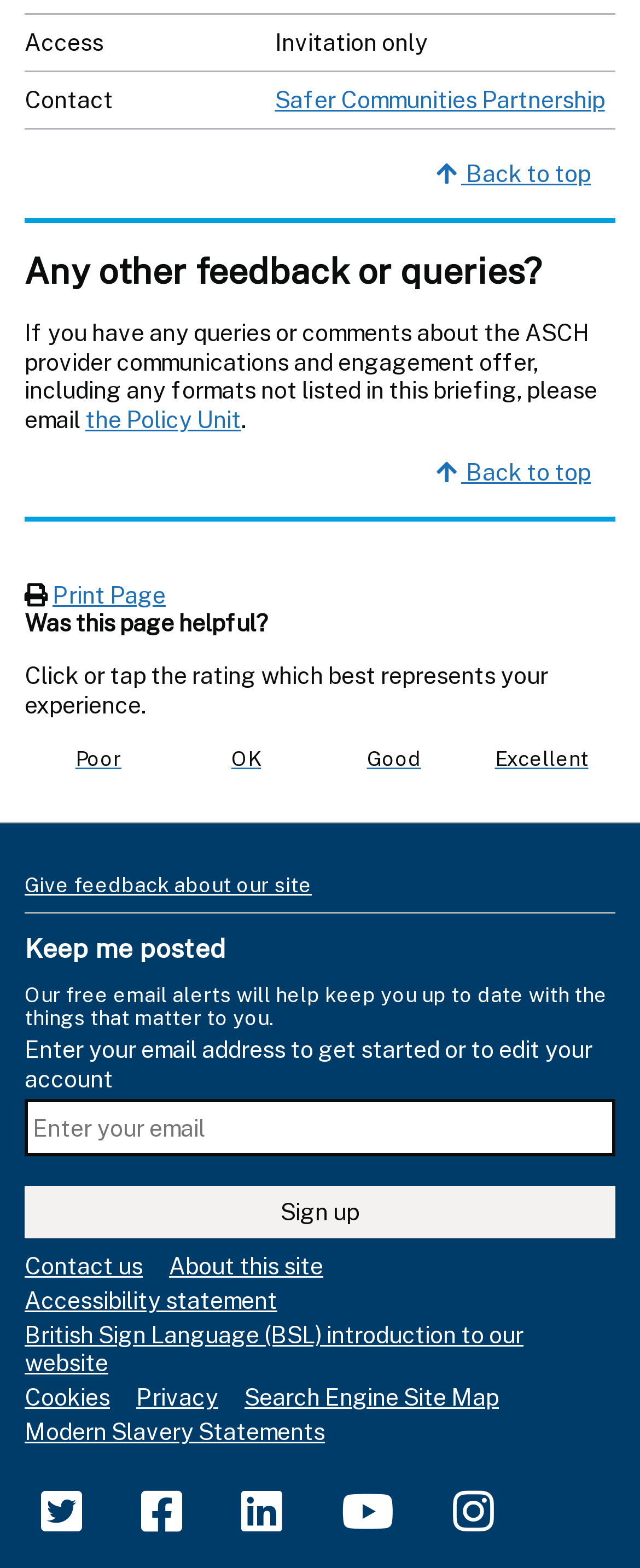Determine the bounding box coordinates of the region that needs to be clicked to achieve the task: "Click on 'Safer Communities Partnership'".

[0.43, 0.054, 0.945, 0.072]